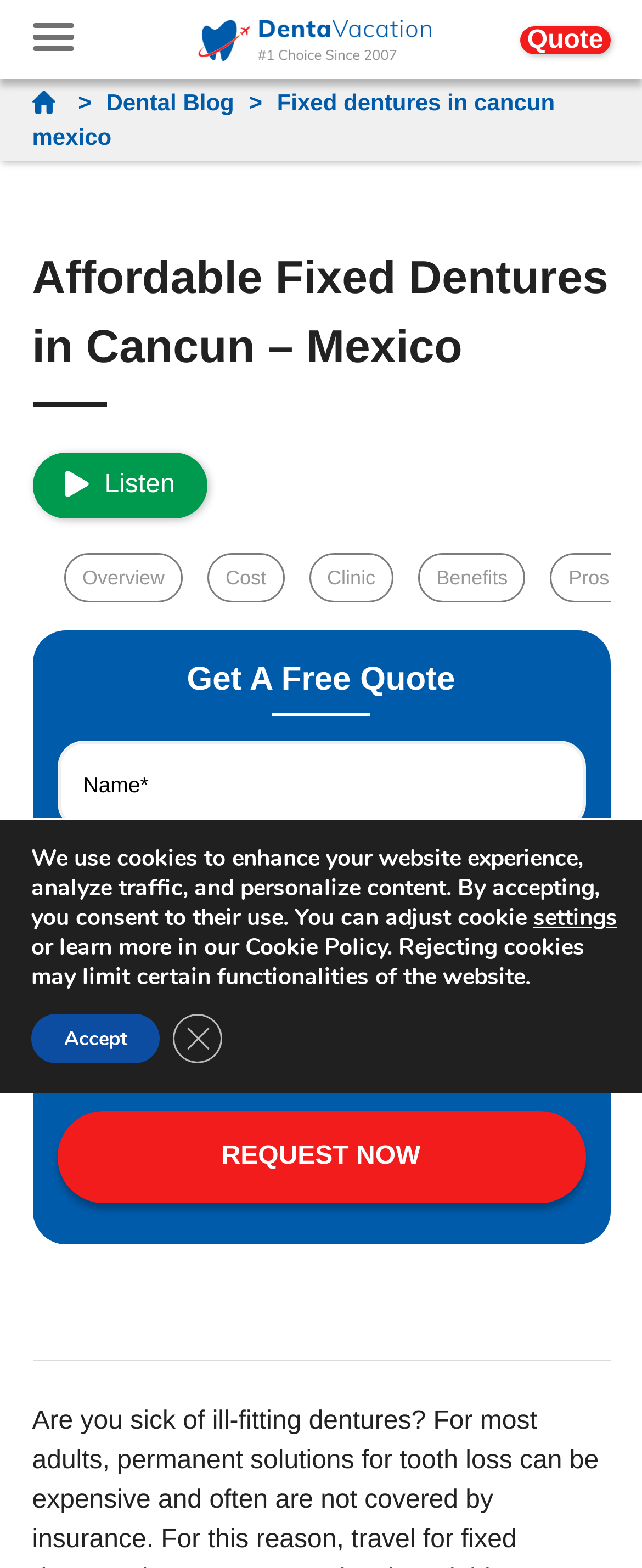Please find and report the bounding box coordinates of the element to click in order to perform the following action: "Select a country". The coordinates should be expressed as four float numbers between 0 and 1, in the format [left, top, right, bottom].

[0.519, 0.547, 0.637, 0.601]